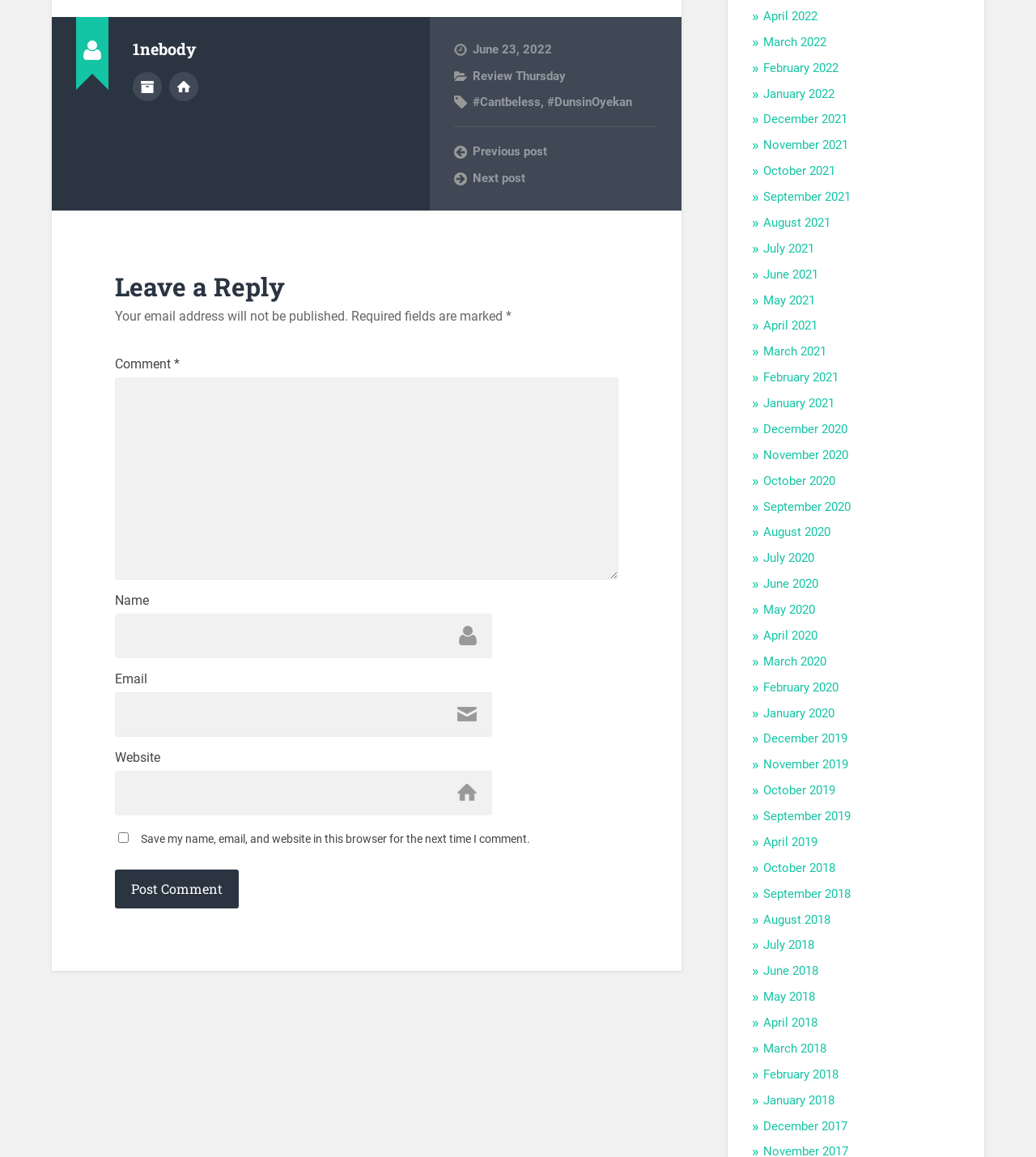Determine the bounding box coordinates of the section to be clicked to follow the instruction: "Click on the 'Author archive' link". The coordinates should be given as four float numbers between 0 and 1, formatted as [left, top, right, bottom].

[0.128, 0.062, 0.156, 0.088]